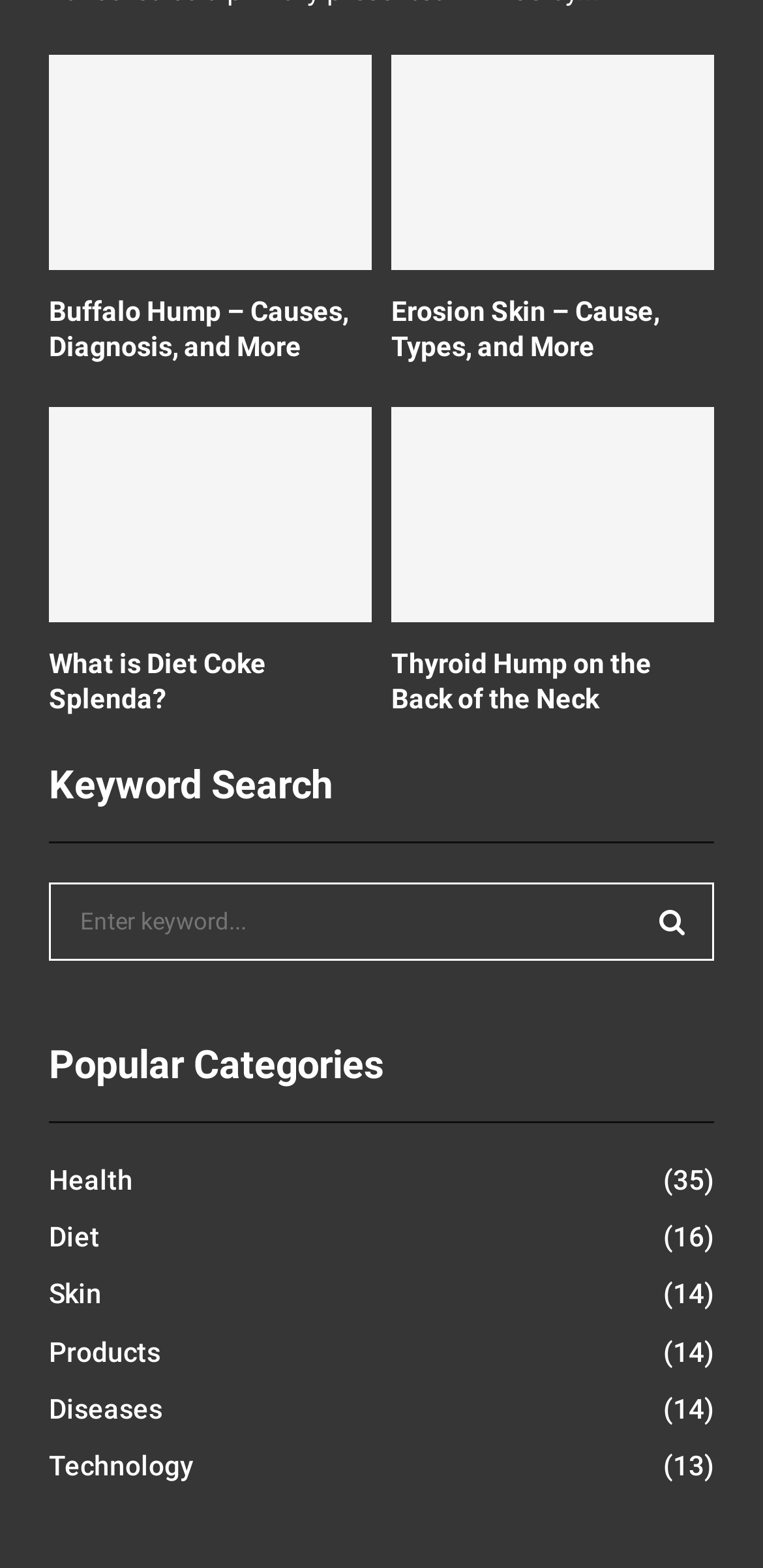Locate the bounding box coordinates of the clickable element to fulfill the following instruction: "Click on the 'Buffalo Hump – Causes, Diagnosis, and More' link". Provide the coordinates as four float numbers between 0 and 1 in the format [left, top, right, bottom].

[0.064, 0.035, 0.487, 0.172]